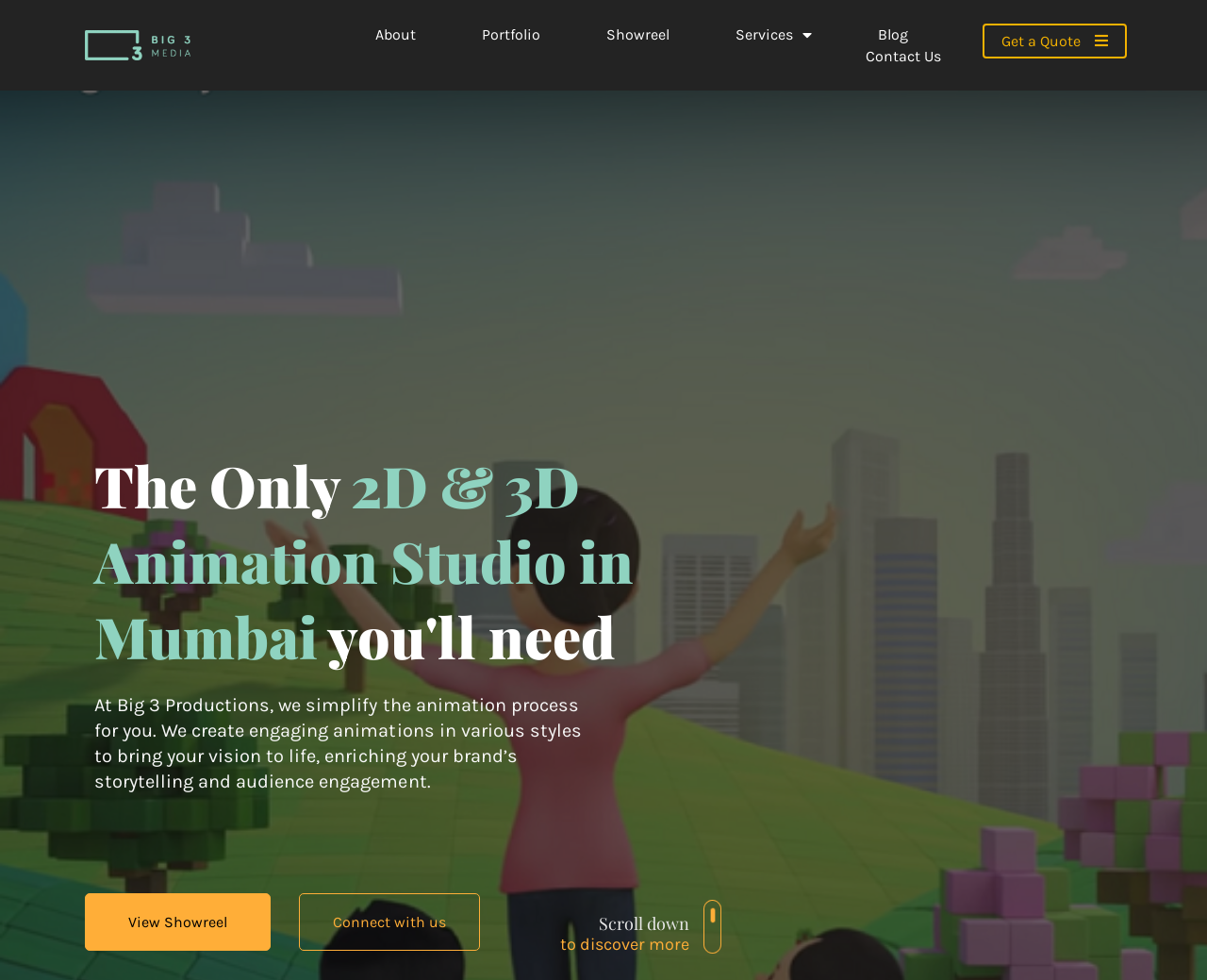What is the purpose of the 'Connect with us' button?
Please give a detailed and elaborate explanation in response to the question.

The 'Connect with us' button is likely intended for users to connect with Big 3 Productions, possibly through social media or contact information, to learn more about their services or to inquire about potential collaborations.